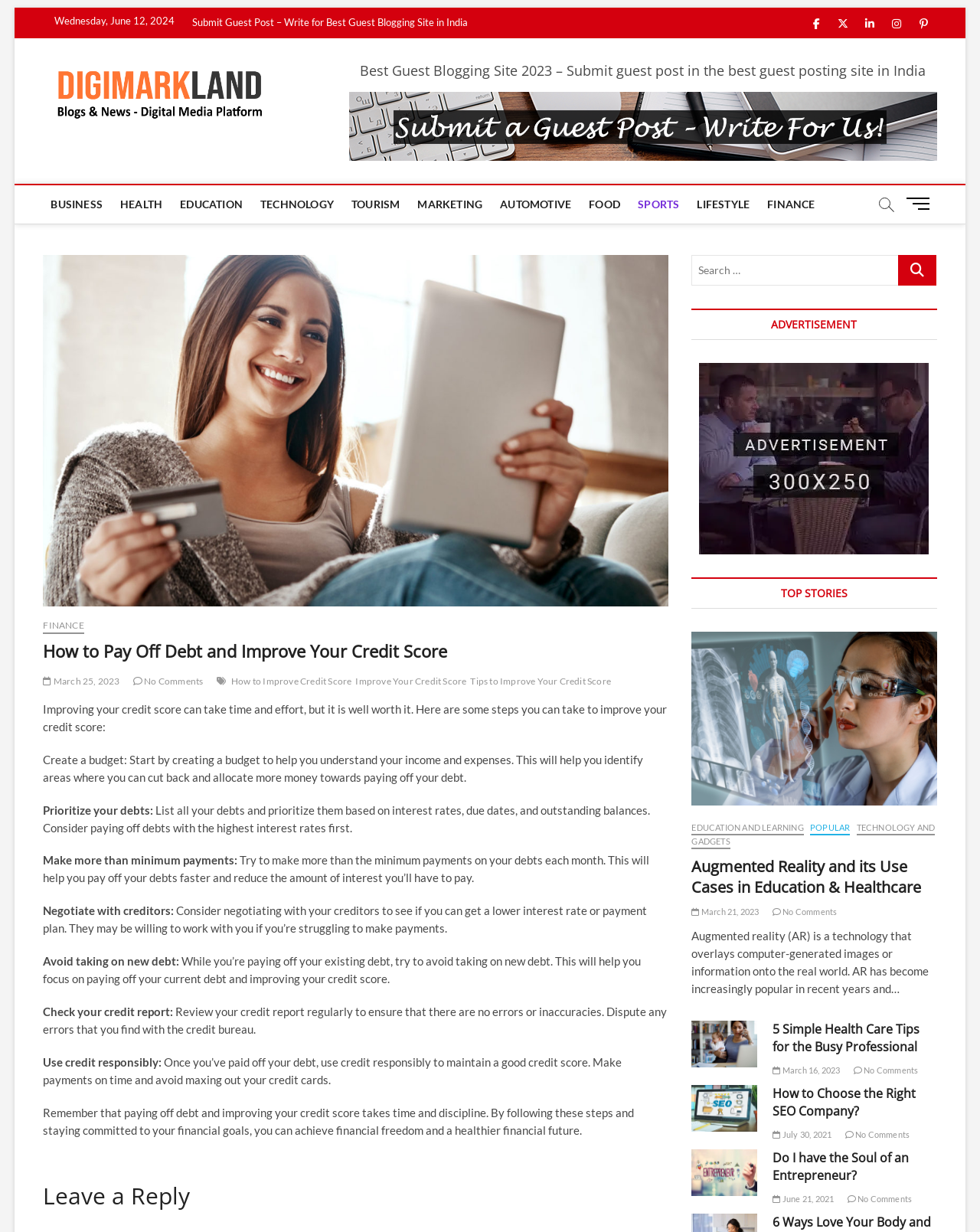What is the first step to improve credit score?
Please provide a single word or phrase answer based on the image.

Create a budget